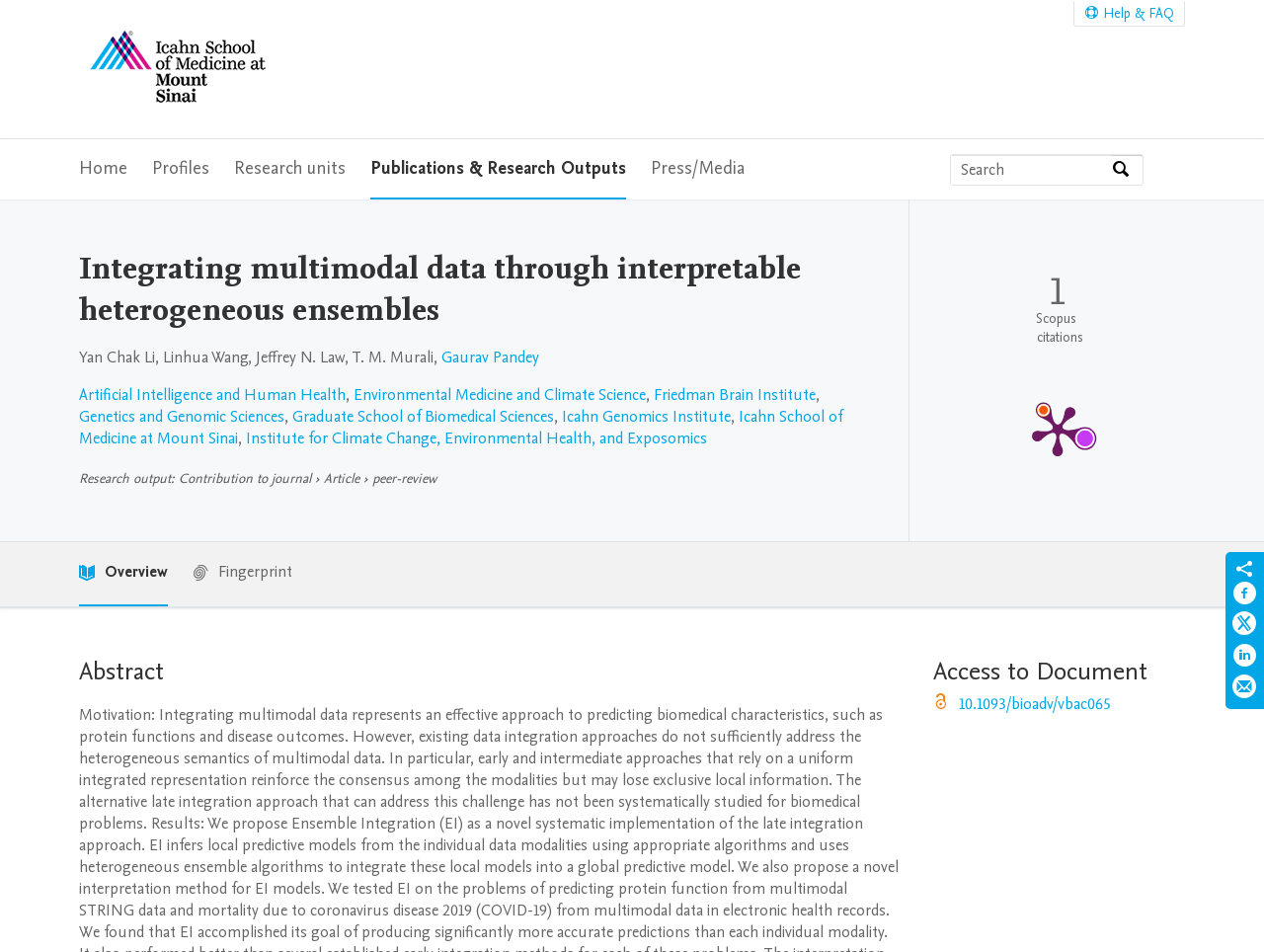Determine the coordinates of the bounding box for the clickable area needed to execute this instruction: "View publication metrics".

[0.719, 0.209, 0.93, 0.568]